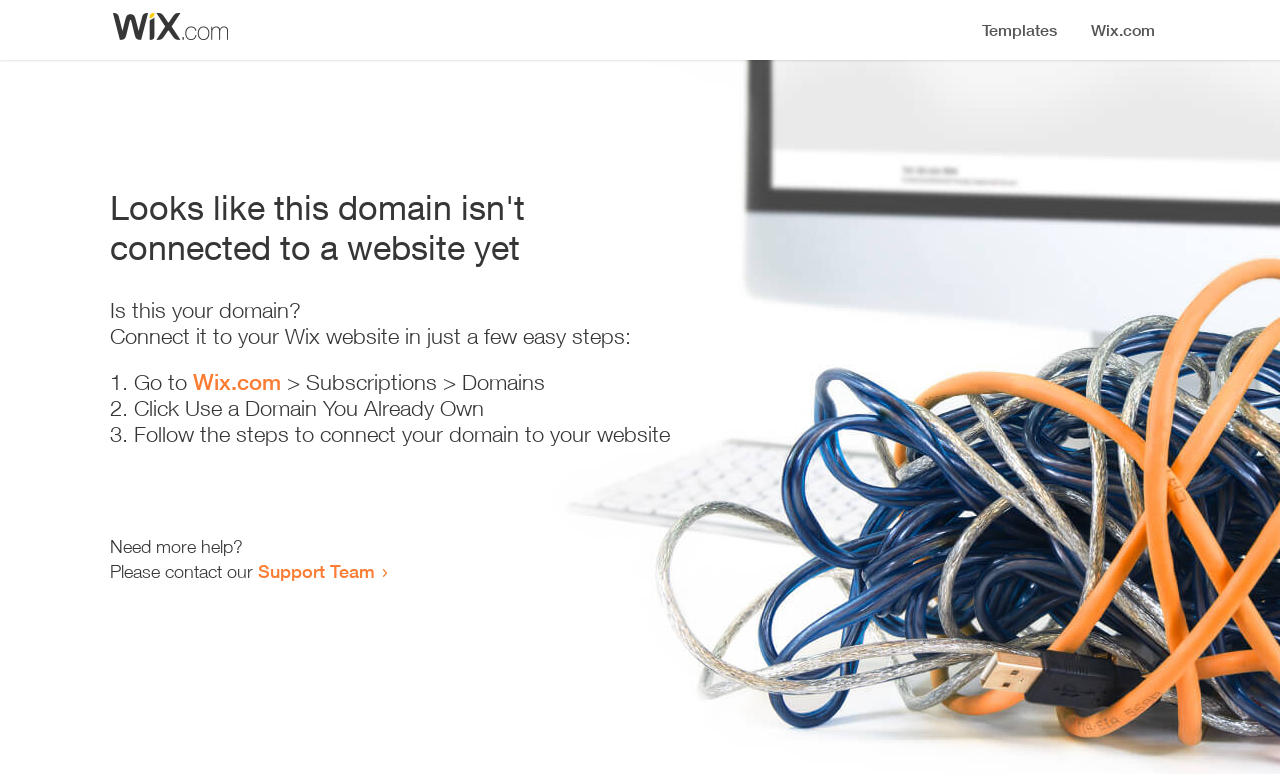Please extract the webpage's main title and generate its text content.

Looks like this domain isn't
connected to a website yet